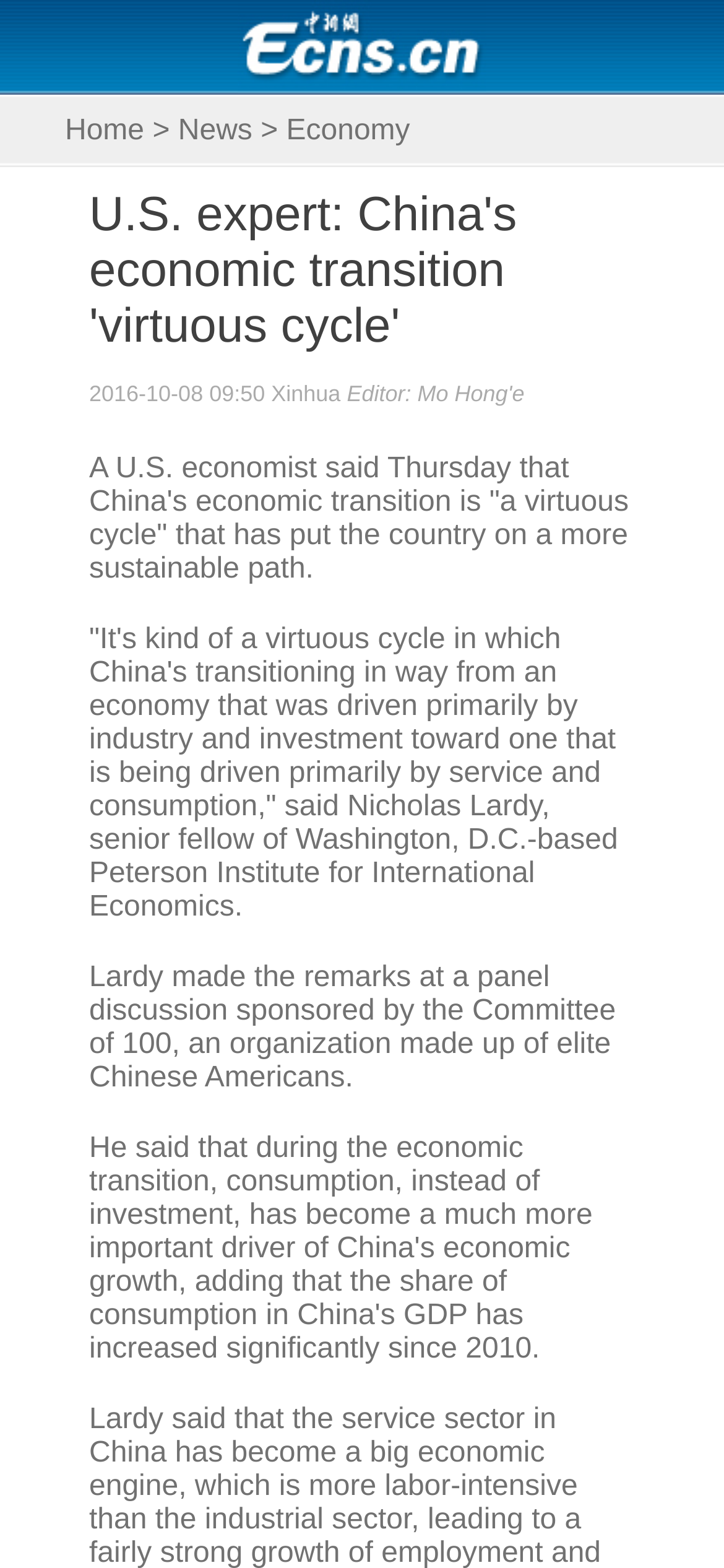Given the description of the UI element: "Economy", predict the bounding box coordinates in the form of [left, top, right, bottom], with each value being a float between 0 and 1.

[0.395, 0.073, 0.566, 0.094]